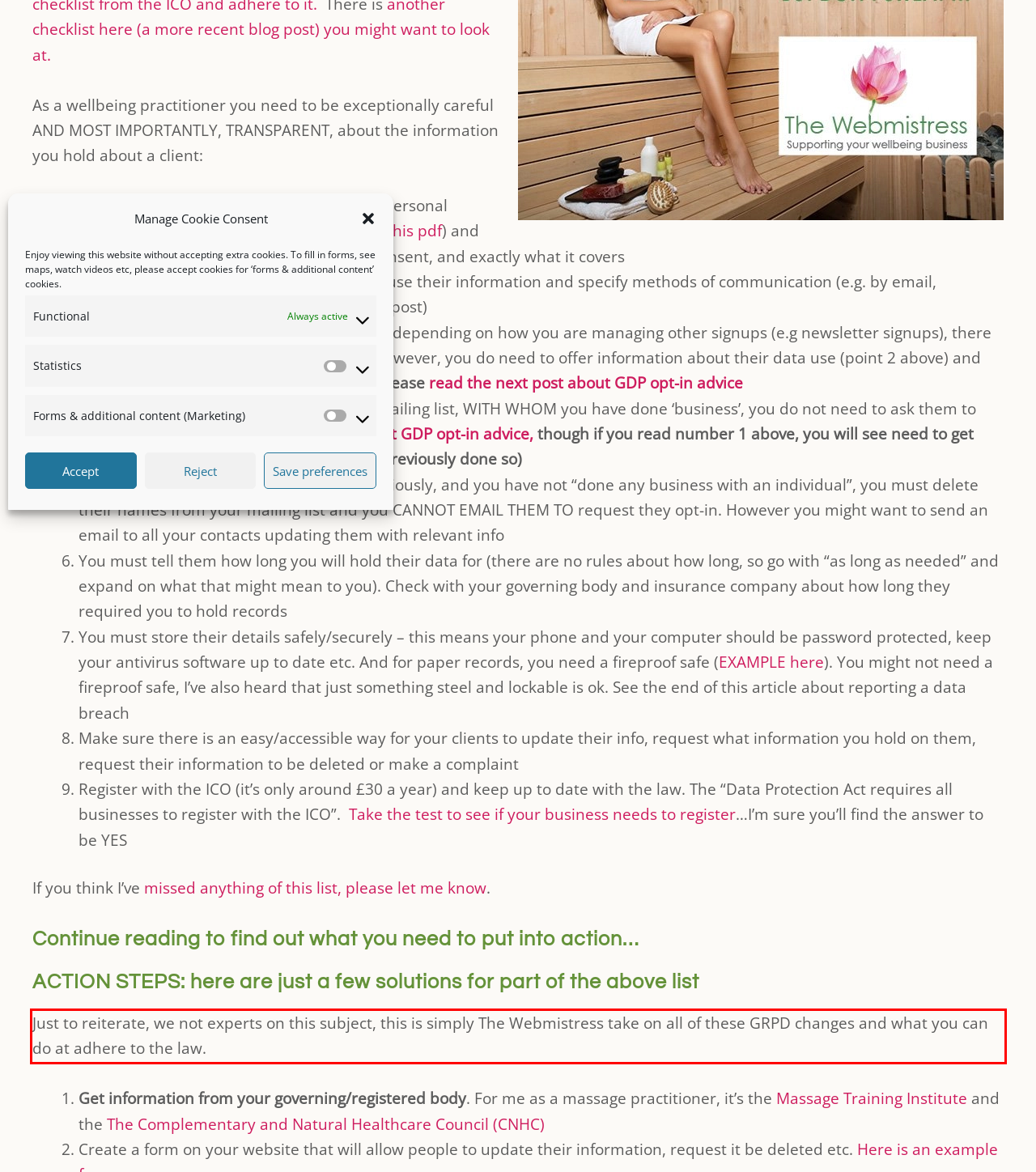From the screenshot of the webpage, locate the red bounding box and extract the text contained within that area.

Just to reiterate, we not experts on this subject, this is simply The Webmistress take on all of these GRPD changes and what you can do at adhere to the law.